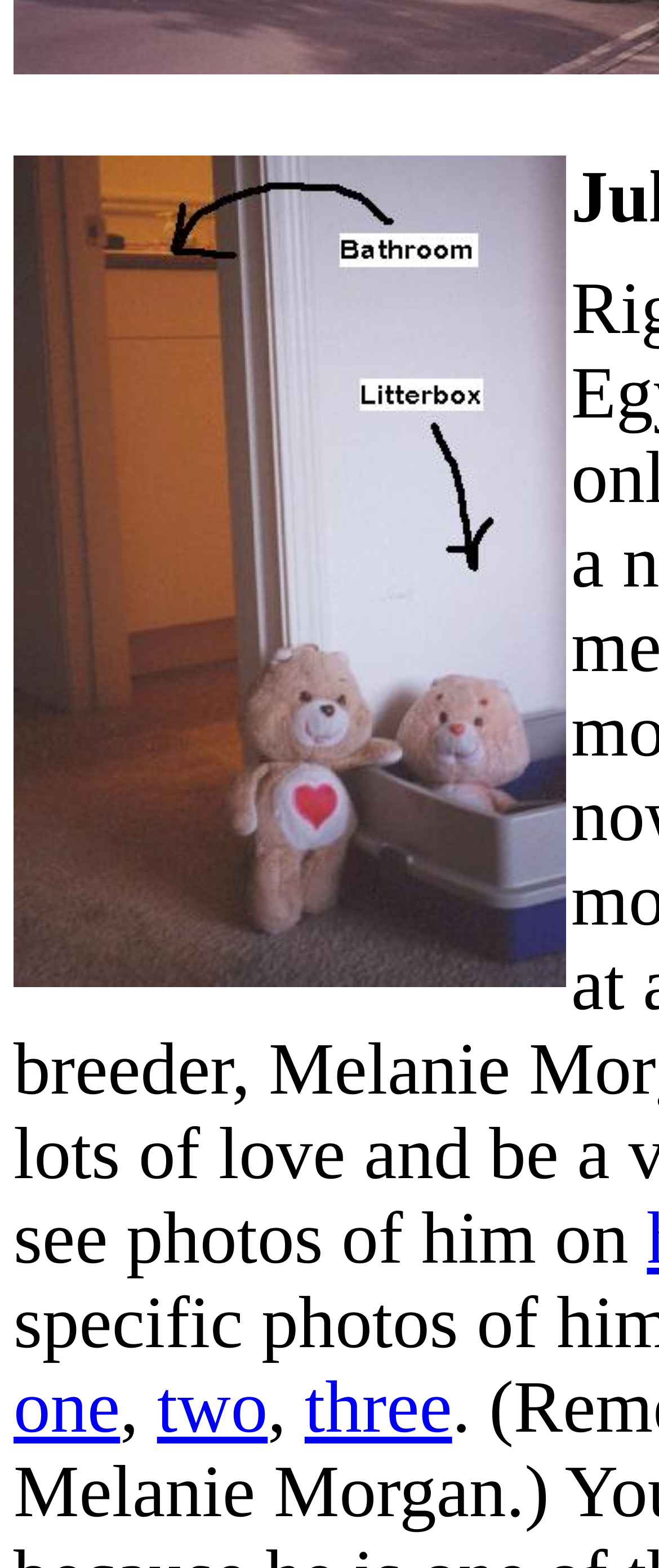Please find the bounding box coordinates in the format (top-left x, top-left y, bottom-right x, bottom-right y) for the given element description. Ensure the coordinates are floating point numbers between 0 and 1. Description: one

[0.021, 0.872, 0.182, 0.924]